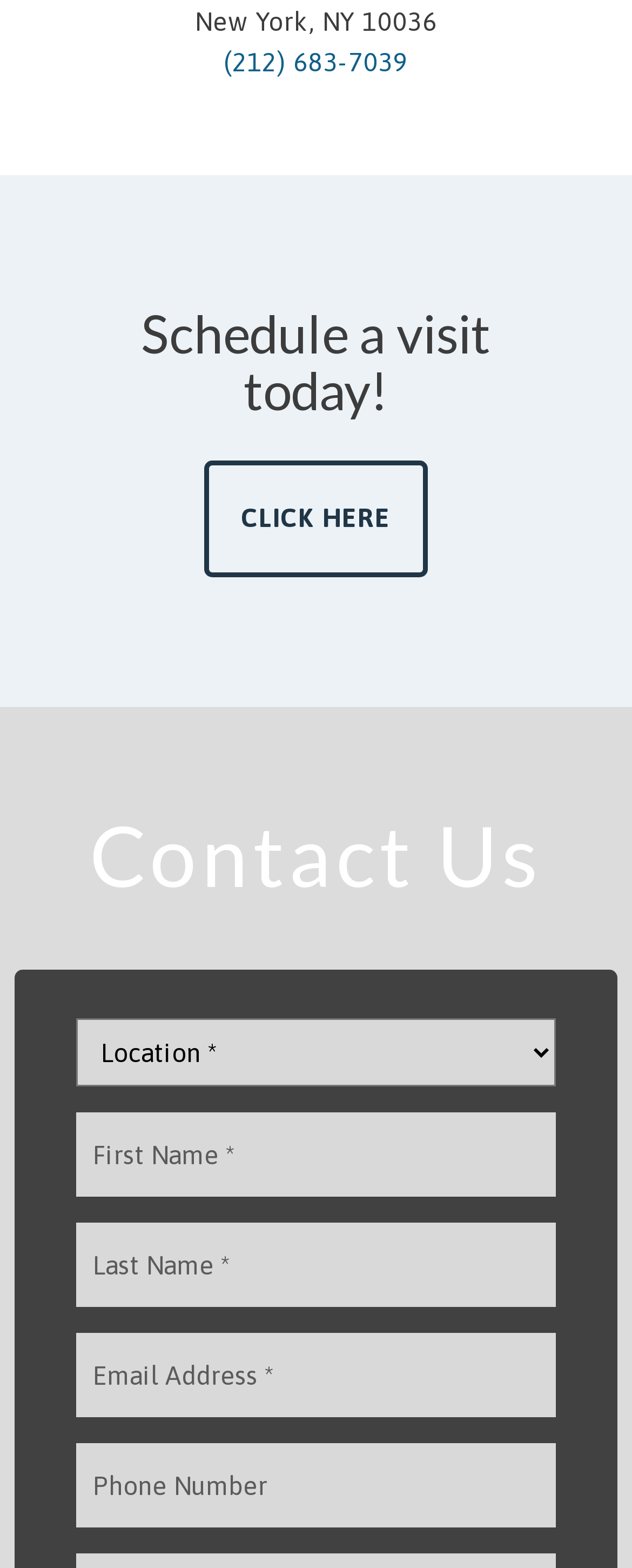Pinpoint the bounding box coordinates of the clickable area needed to execute the instruction: "open menu". The coordinates should be specified as four float numbers between 0 and 1, i.e., [left, top, right, bottom].

None